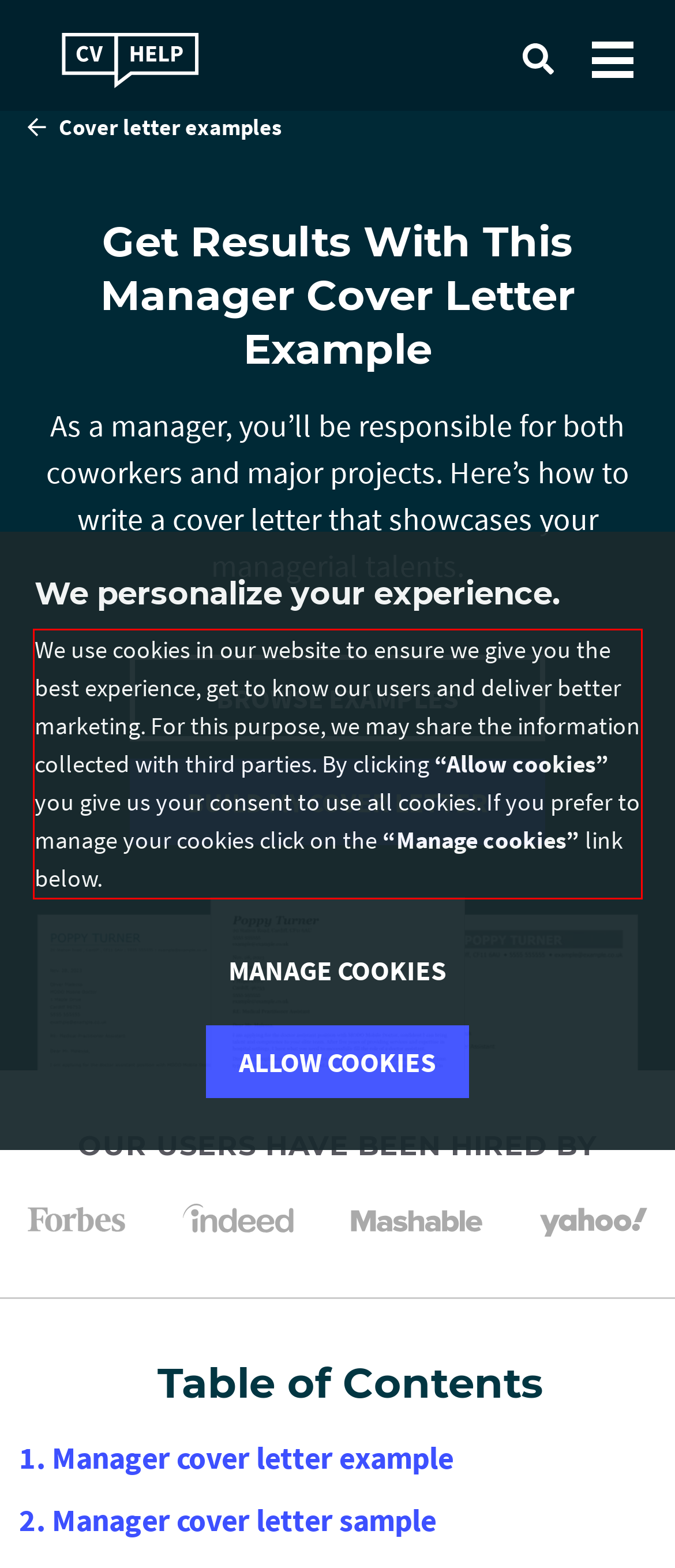Perform OCR on the text inside the red-bordered box in the provided screenshot and output the content.

We use cookies in our website to ensure we give you the best experience, get to know our users and deliver better marketing. For this purpose, we may share the information collected with third parties. By clicking “Allow cookies” you give us your consent to use all cookies. If you prefer to manage your cookies click on the “Manage cookies” link below.